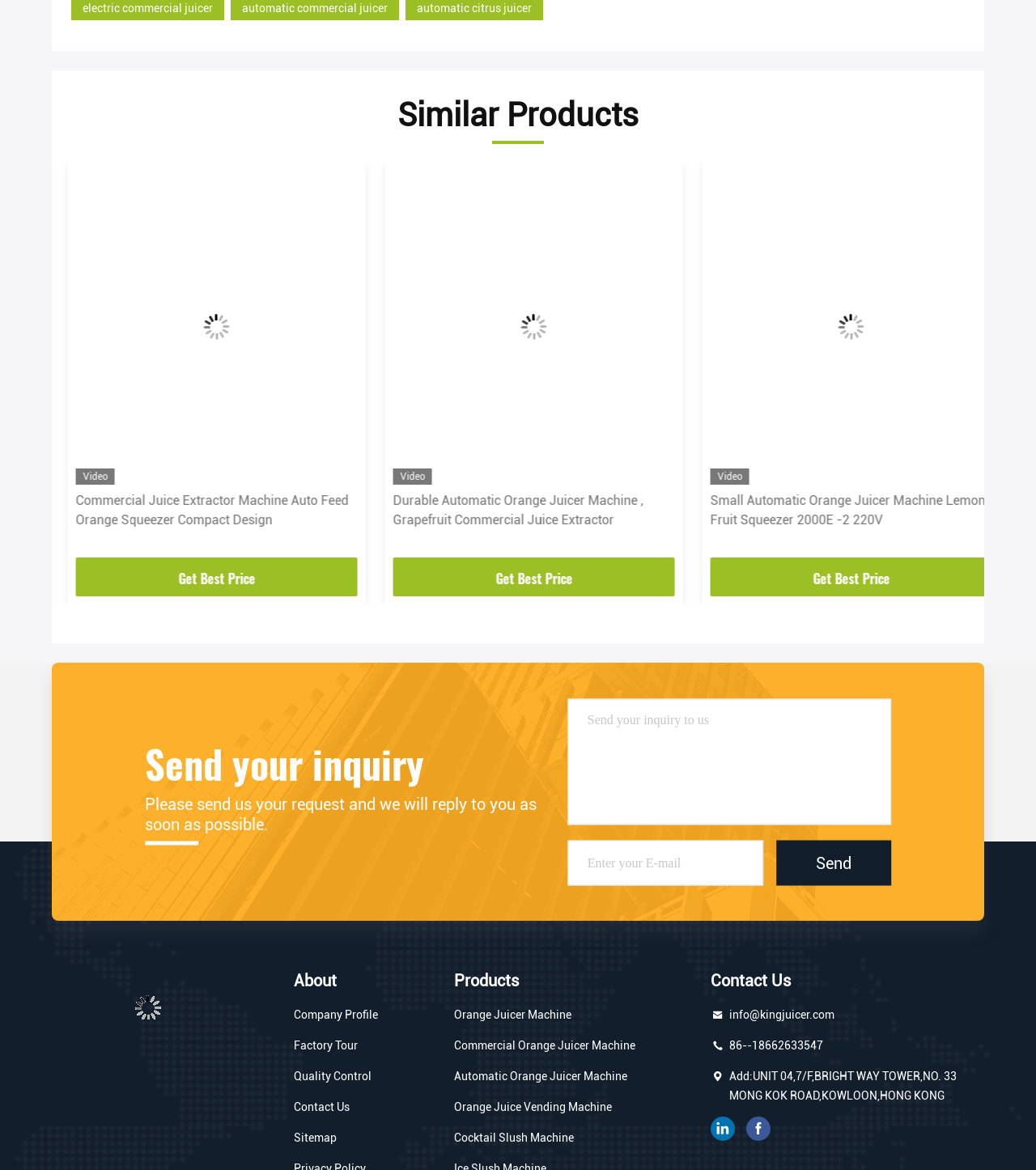Determine the bounding box coordinates of the UI element described by: "Cocktail Slush Machine".

[0.438, 0.964, 0.554, 0.981]